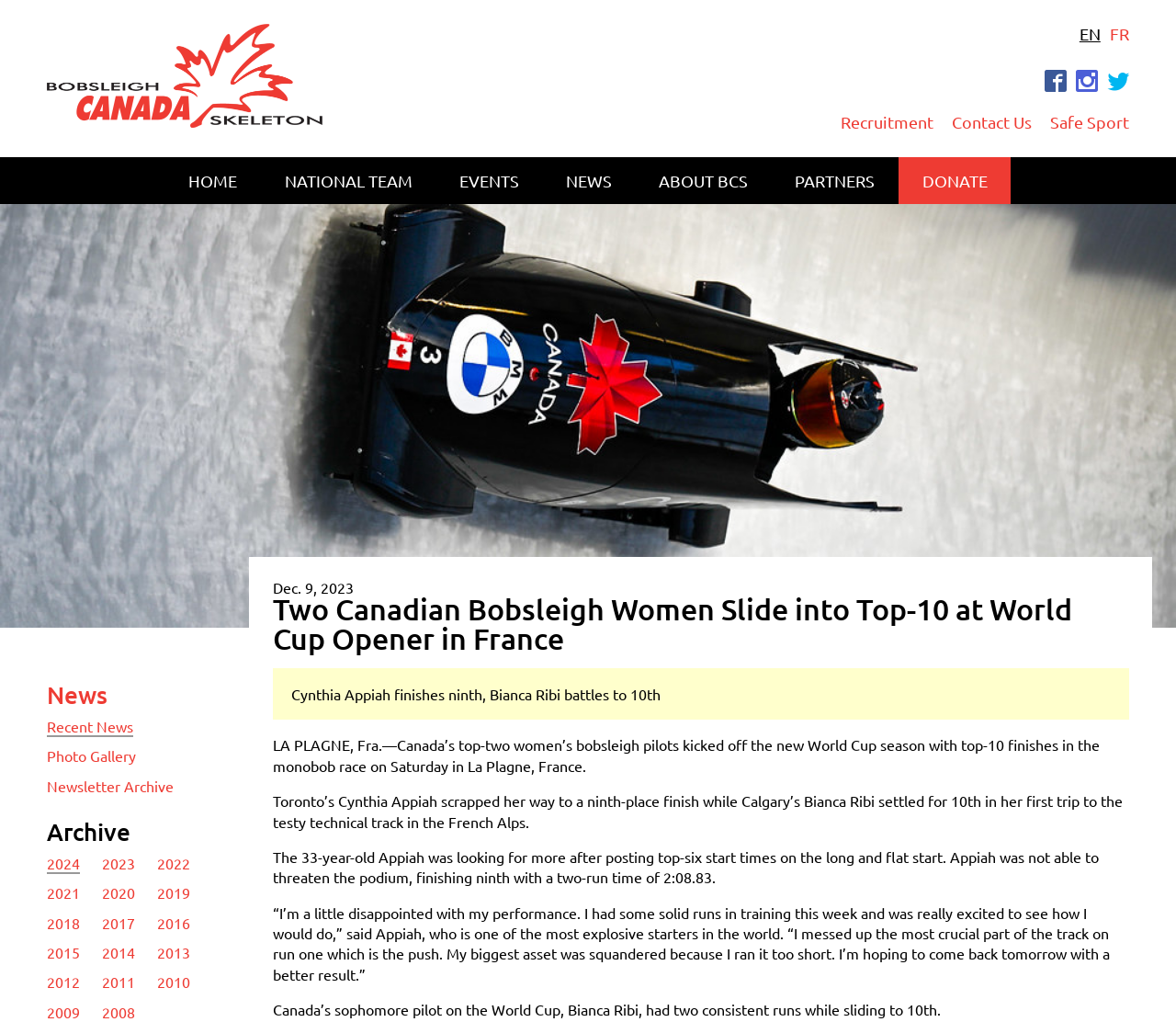Extract the bounding box coordinates of the UI element described by: "803-490-0960". The coordinates should include four float numbers ranging from 0 to 1, e.g., [left, top, right, bottom].

None